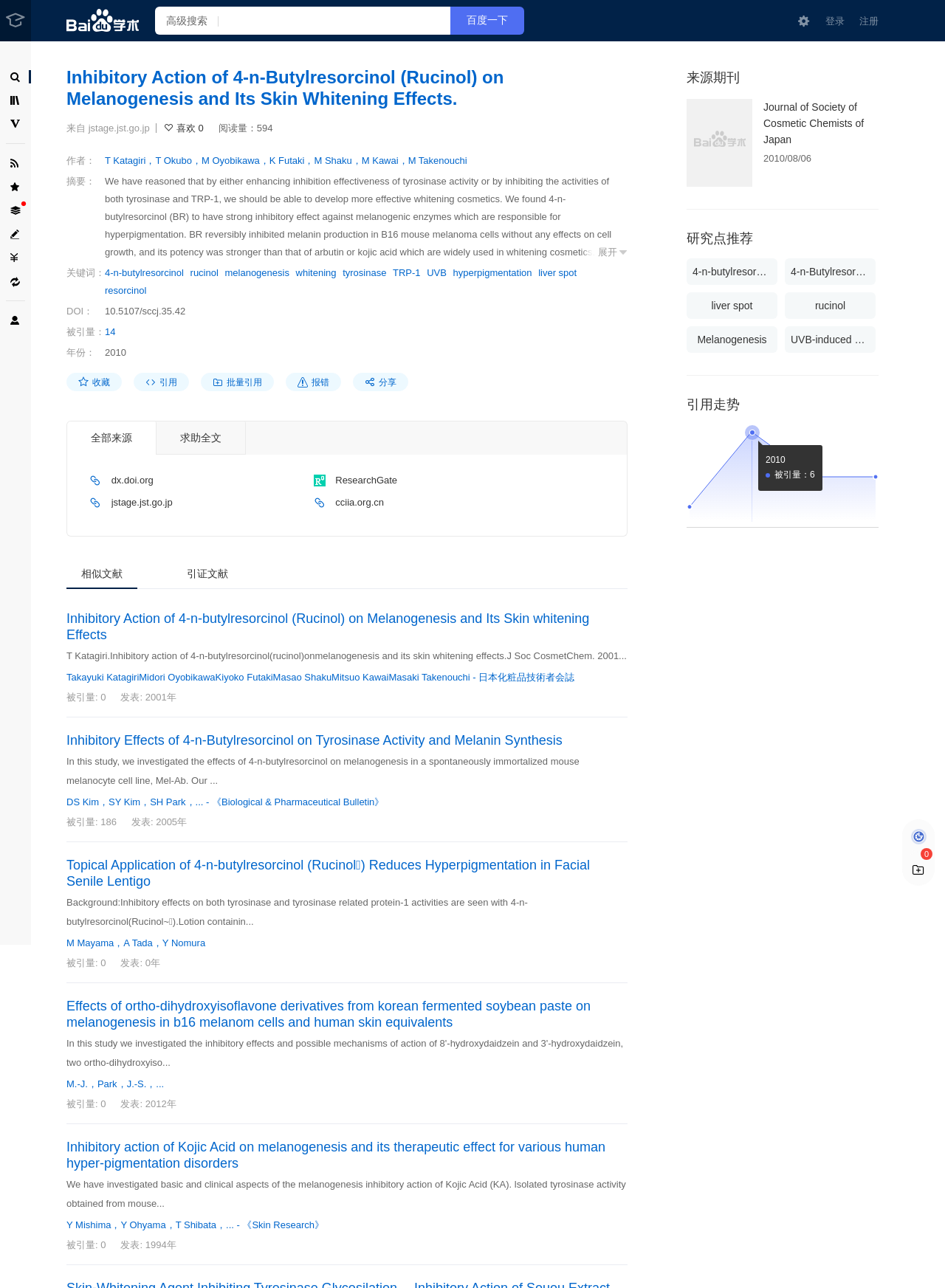Summarize the webpage comprehensively, mentioning all visible components.

This webpage is about a research paper titled "Inhibitory Action of 4-n-Butylresorcinol (Rucinol) on Melanogenesis and Its Skin Whitening Effects." At the top of the page, there are several links, including "登录" (login), "注册" (register), and "到学术首页" (to academic homepage). There is also a search bar with a button labeled "百度一下" (Baidu search).

On the left side of the page, there is a menu with links to various sections, including "文献" (papers), "期刊" (journals), "学者" (scholars), and "订阅" (subscription).

The main content of the page is the research paper, which includes the title, authors, abstract, and keywords. The abstract summarizes the paper's findings on the inhibitory effect of 4-n-butylresorcinol on melanogenesis and its skin whitening effects. The keywords include "4-n-butylresorcinol," "rucinol," "melanogenesis," and "whitening."

Below the abstract, there are links to the authors' names, as well as a section showing the paper's citation information, including the DOI, publication year, and number of citations. There are also links to related papers, including "相似文献" (similar papers) and "引证文献" (cited papers).

At the bottom of the page, there are links to various sources, including "dx.doi.org," "ResearchGate," and "jstage.jst.go.jp." There are also images associated with these links.